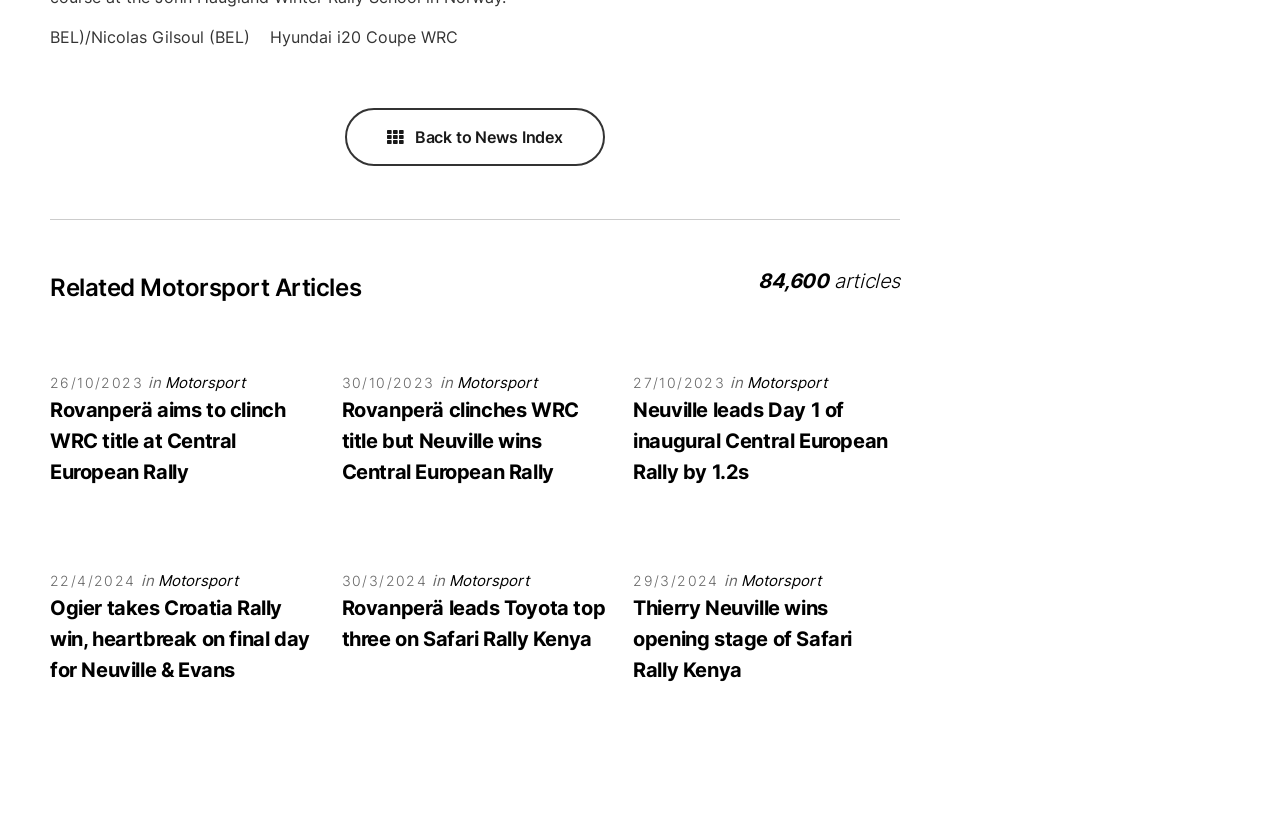Identify the bounding box for the UI element that is described as follows: "parent_node: 30/10/2023 in Motorsport".

[0.267, 0.4, 0.475, 0.43]